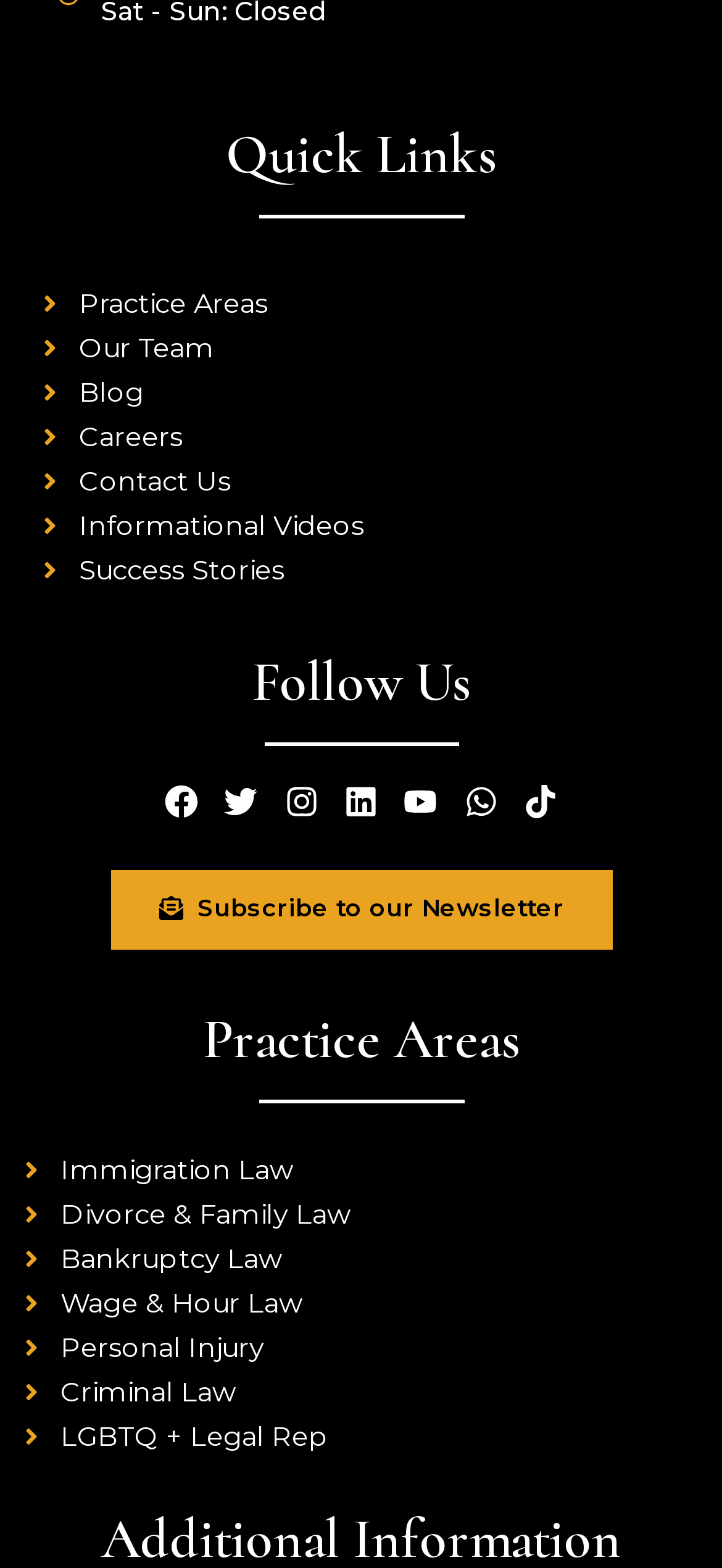What is the second practice area listed?
Give a single word or phrase as your answer by examining the image.

Divorce & Family Law